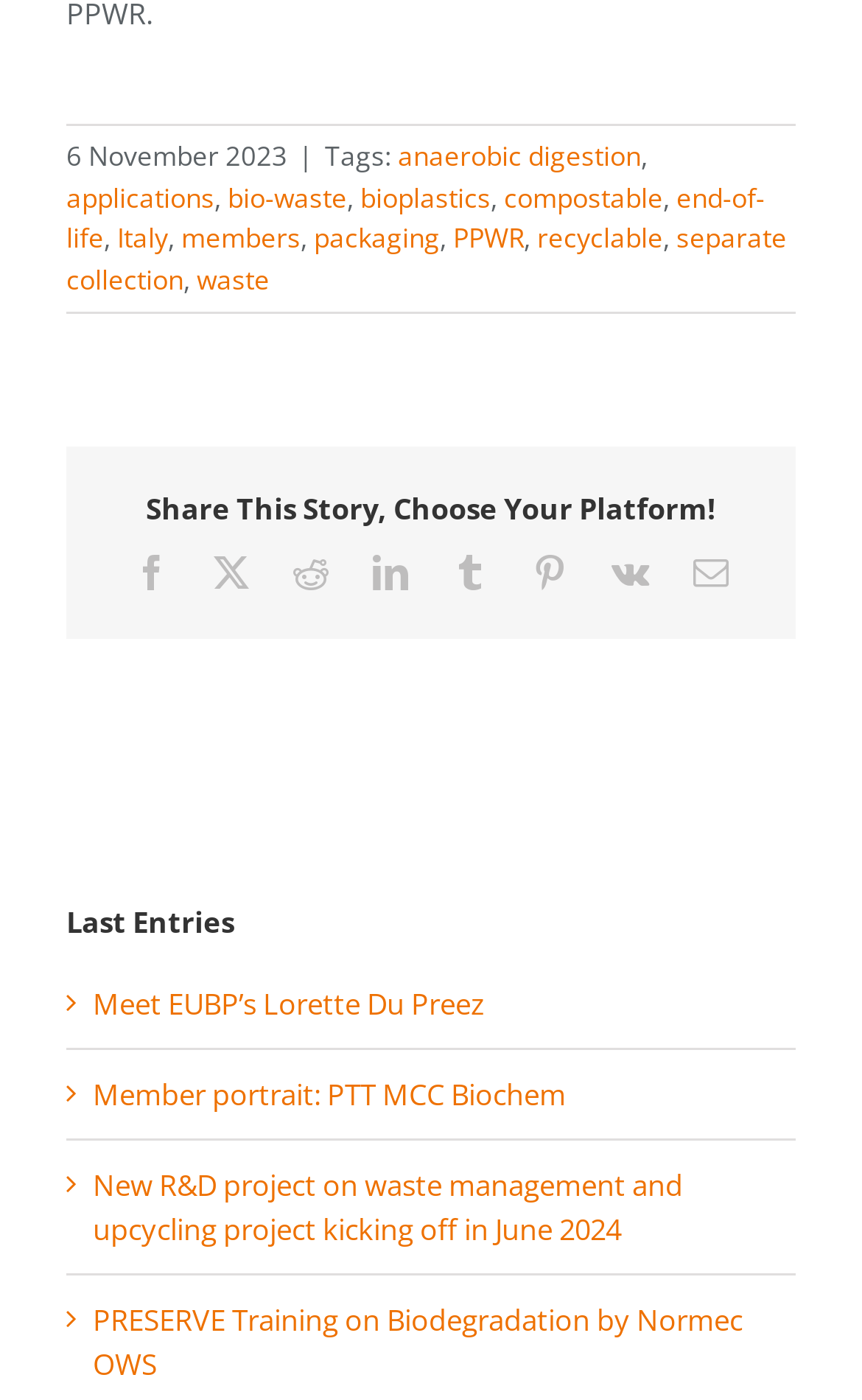Based on the provided description, "PPWR", find the bounding box of the corresponding UI element in the screenshot.

[0.526, 0.157, 0.608, 0.184]